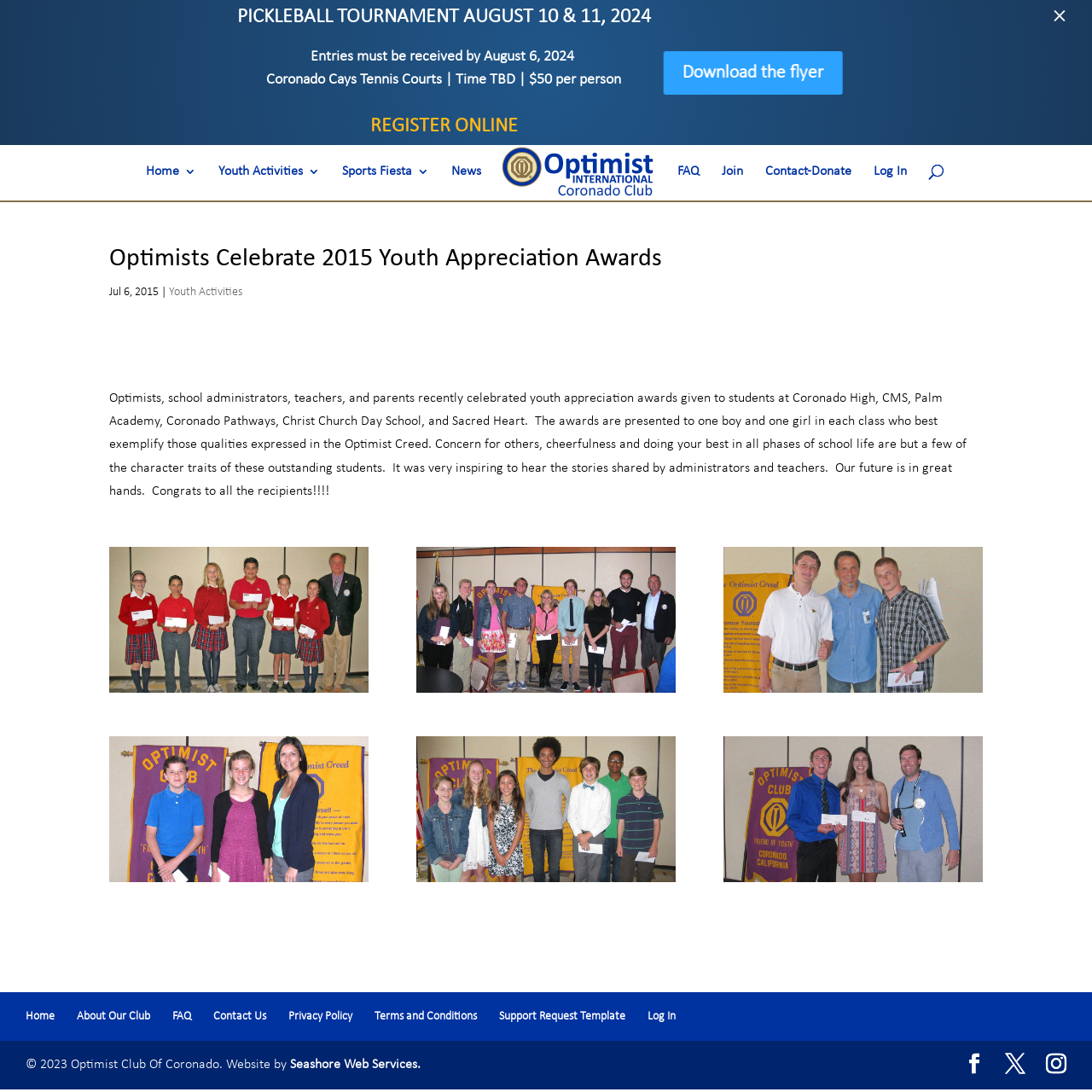Locate the bounding box coordinates of the element that should be clicked to fulfill the instruction: "Search for something".

[0.053, 0.132, 0.953, 0.134]